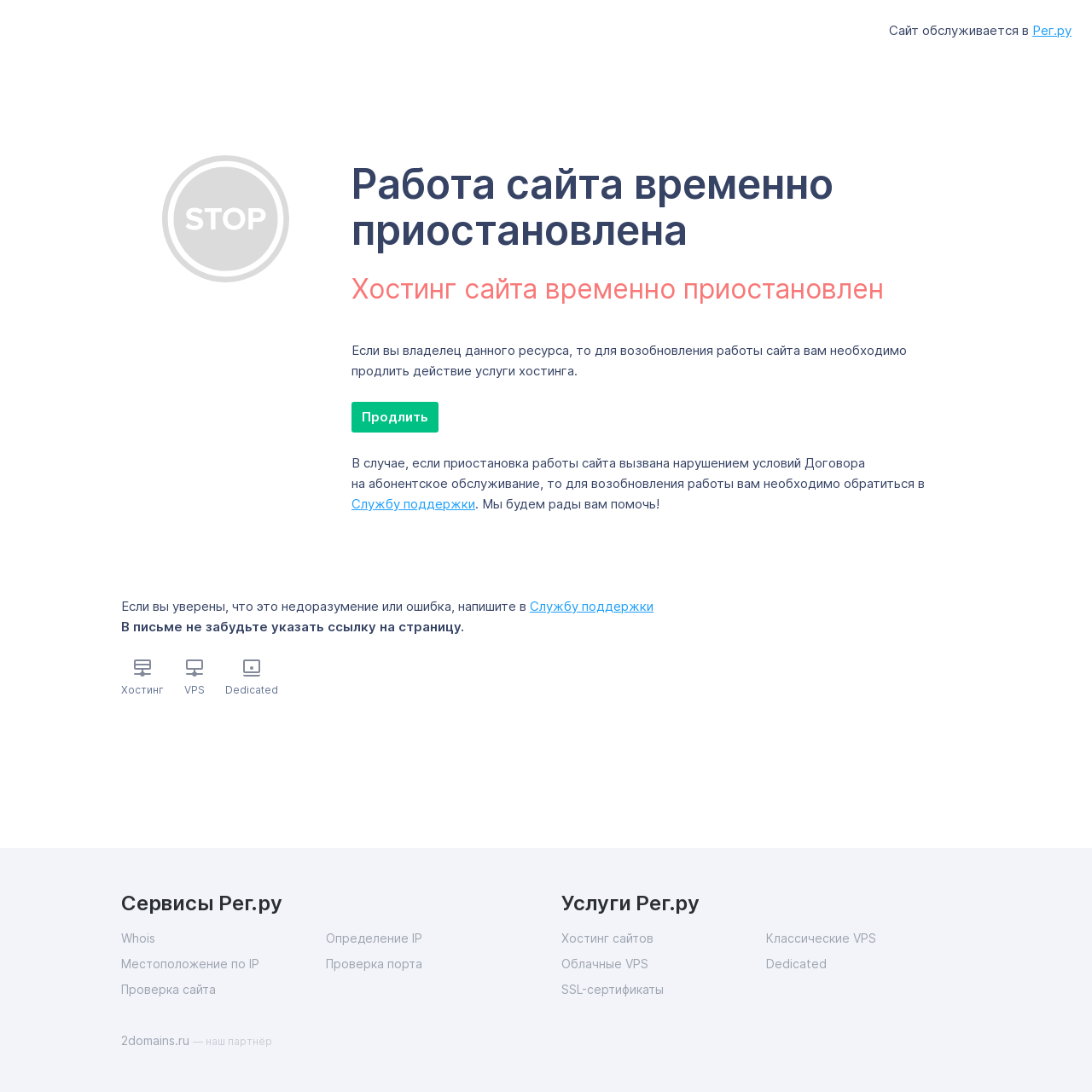Answer in one word or a short phrase: 
What action is required to resume website operation?

Renew hosting service